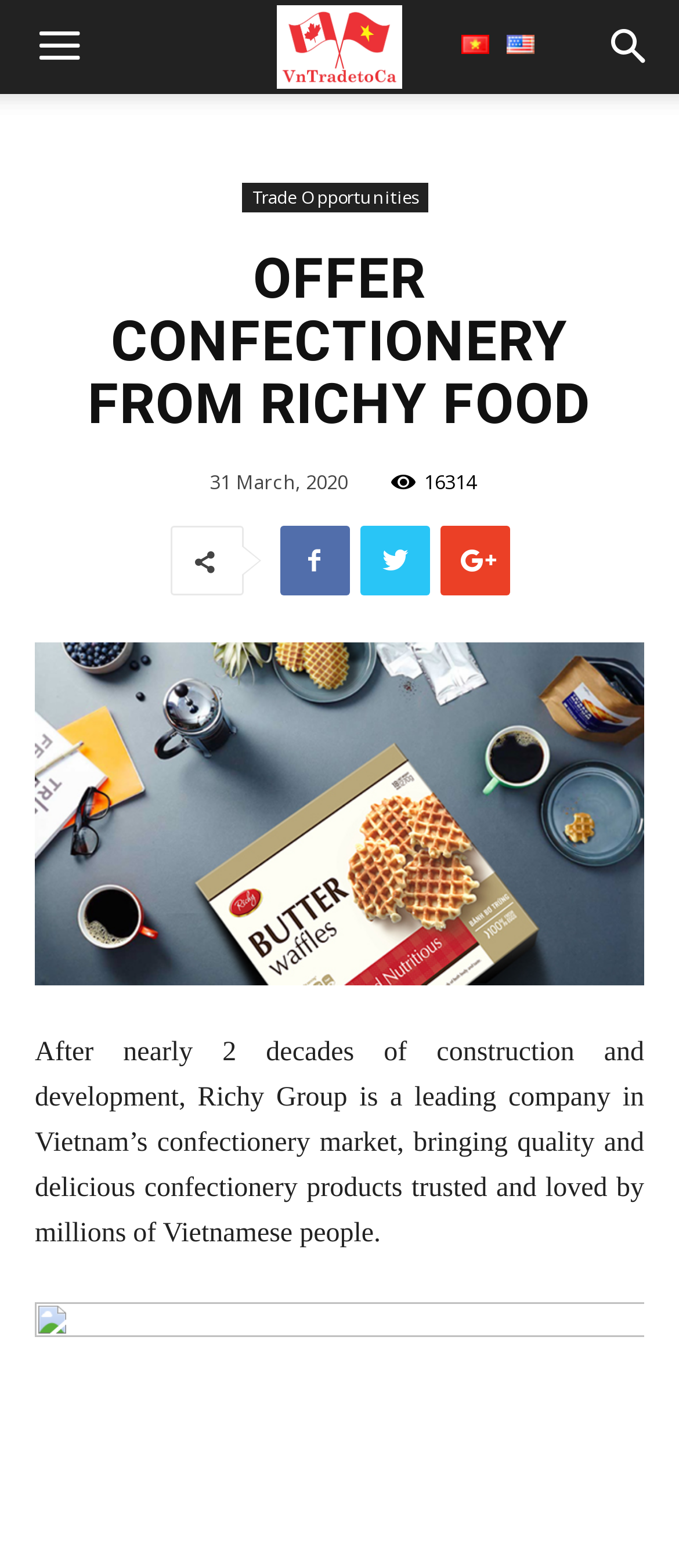What is the purpose of the webpage?
Relying on the image, give a concise answer in one word or a brief phrase.

To offer confectionery products